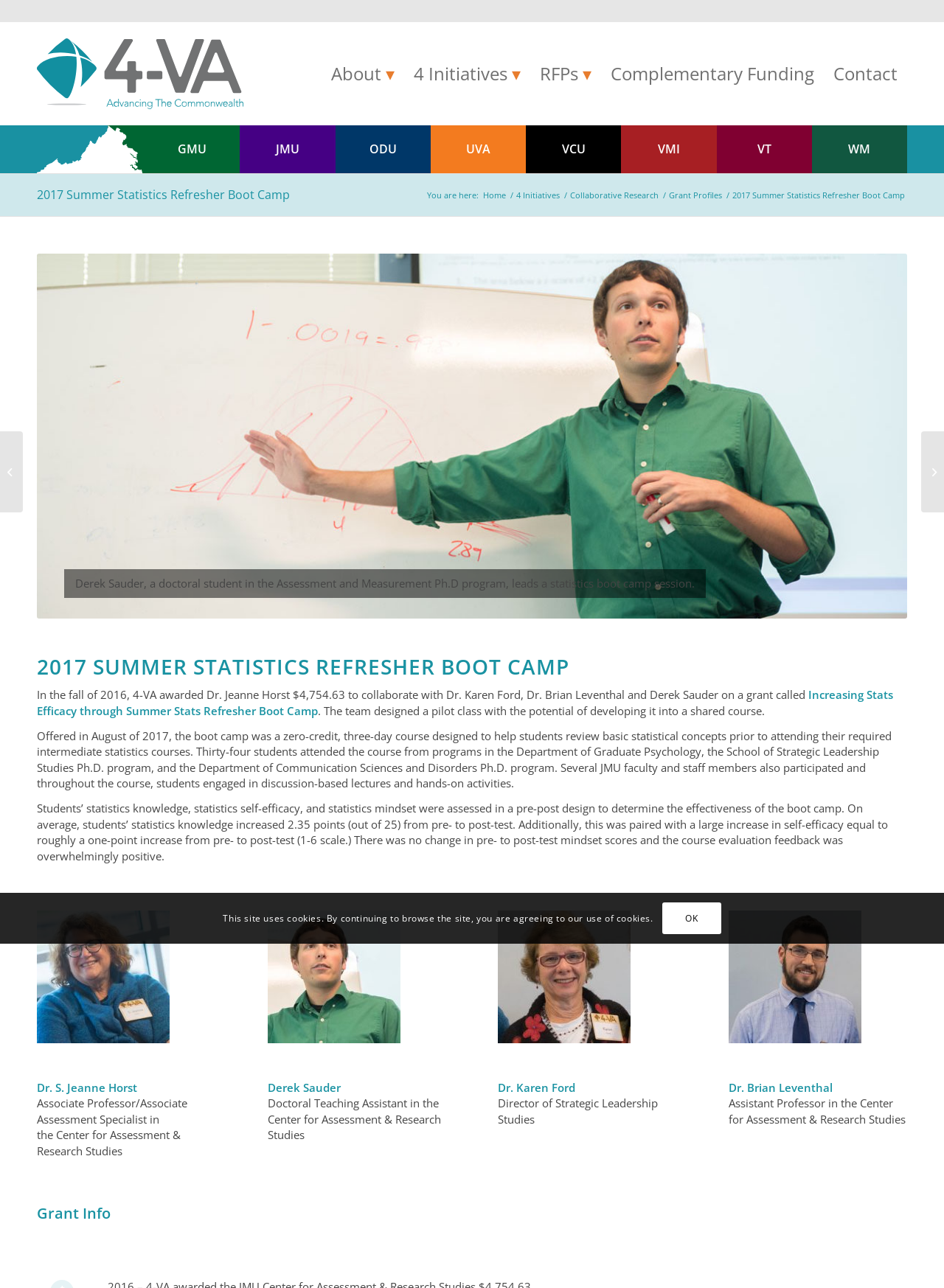Please identify the bounding box coordinates of the element that needs to be clicked to perform the following instruction: "Explore southbank-green property".

None